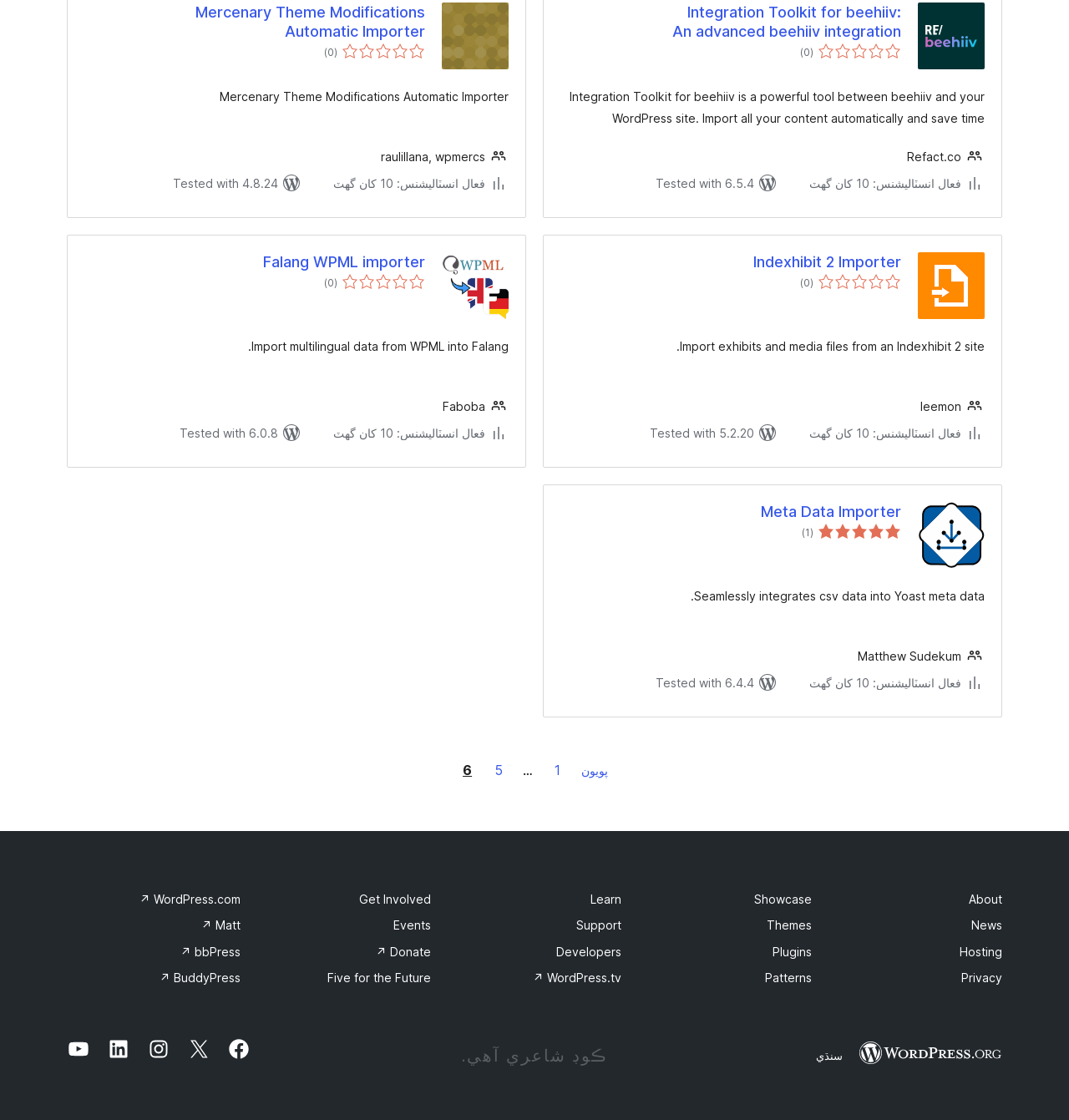Determine the bounding box coordinates for the clickable element to execute this instruction: "Click on Meta Data Importer". Provide the coordinates as four float numbers between 0 and 1, i.e., [left, top, right, bottom].

[0.524, 0.448, 0.843, 0.465]